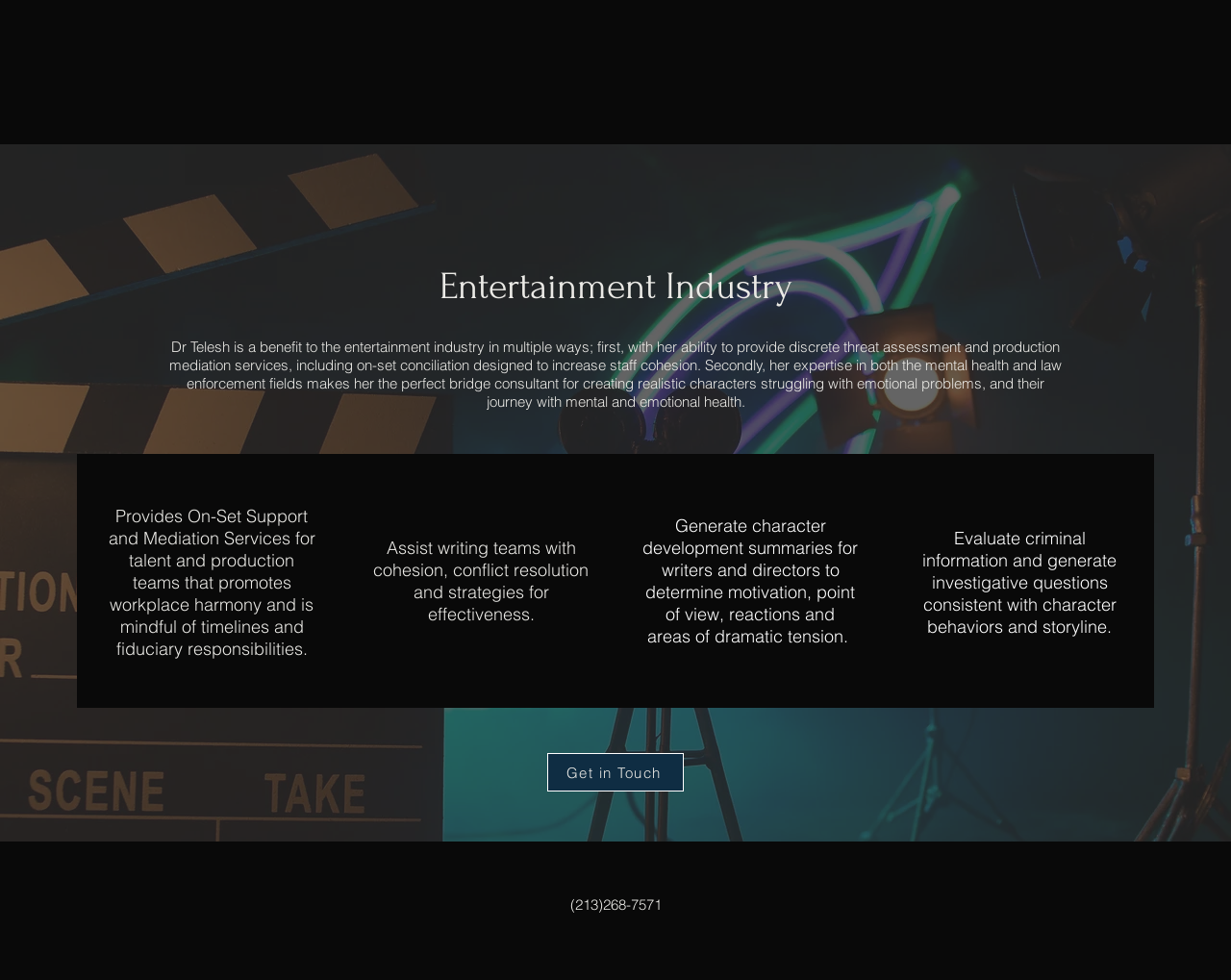What services does Dr. Kimberly Telesh Consulting offer?
Answer the question in as much detail as possible.

Based on the webpage, Dr. Kimberly Telesh Consulting offers services related to crisis management and discrete psychological concierge services, which are mentioned in the heading 'CONSULTING & PSYCHOTHERAPY' and also in the meta description. The services are further elaborated in the main content section, which includes on-set support and mediation services, assistance with writing teams, and character development summaries.